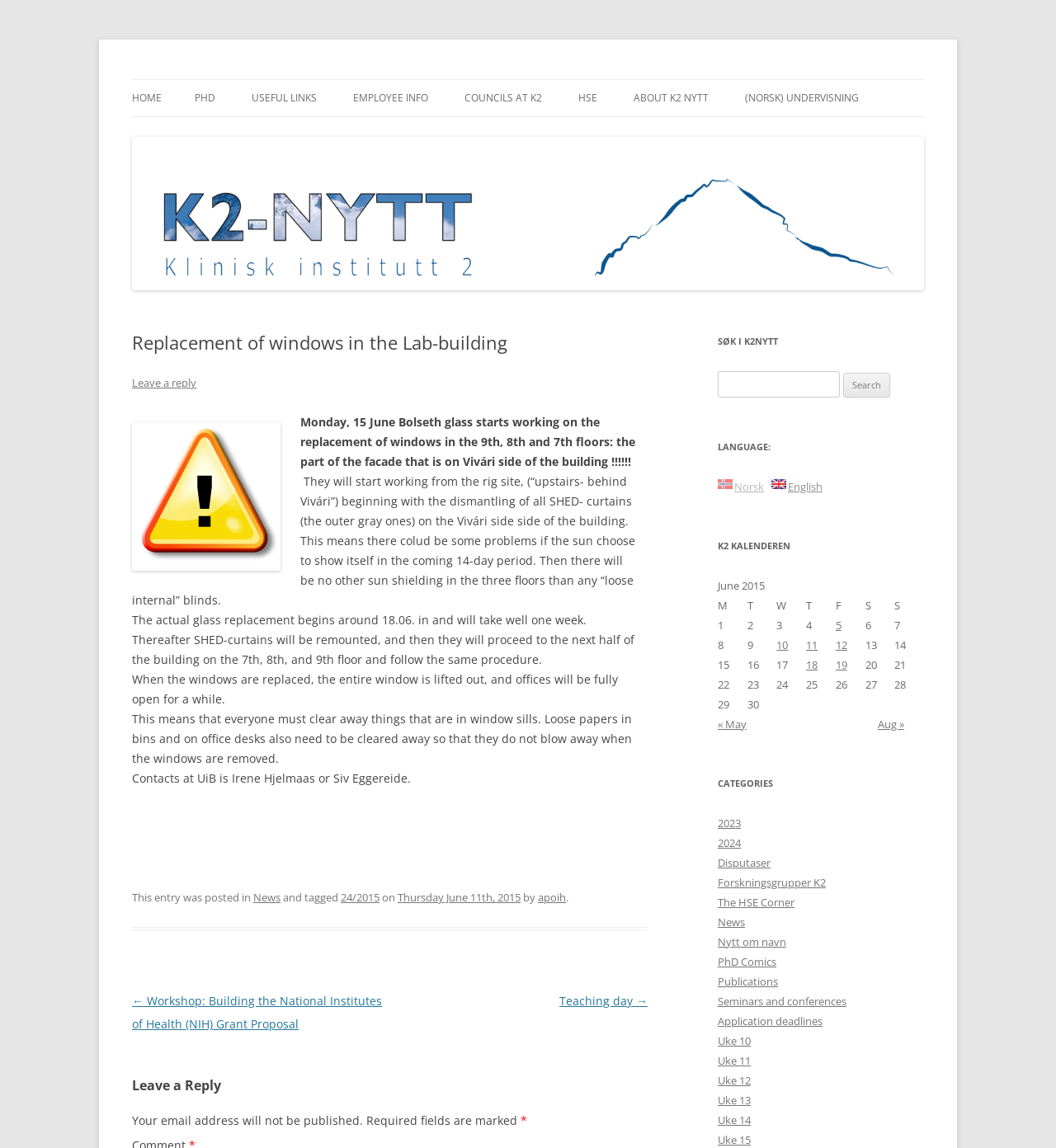Indicate the bounding box coordinates of the clickable region to achieve the following instruction: "Click on the 'HOME' link."

[0.125, 0.07, 0.153, 0.102]